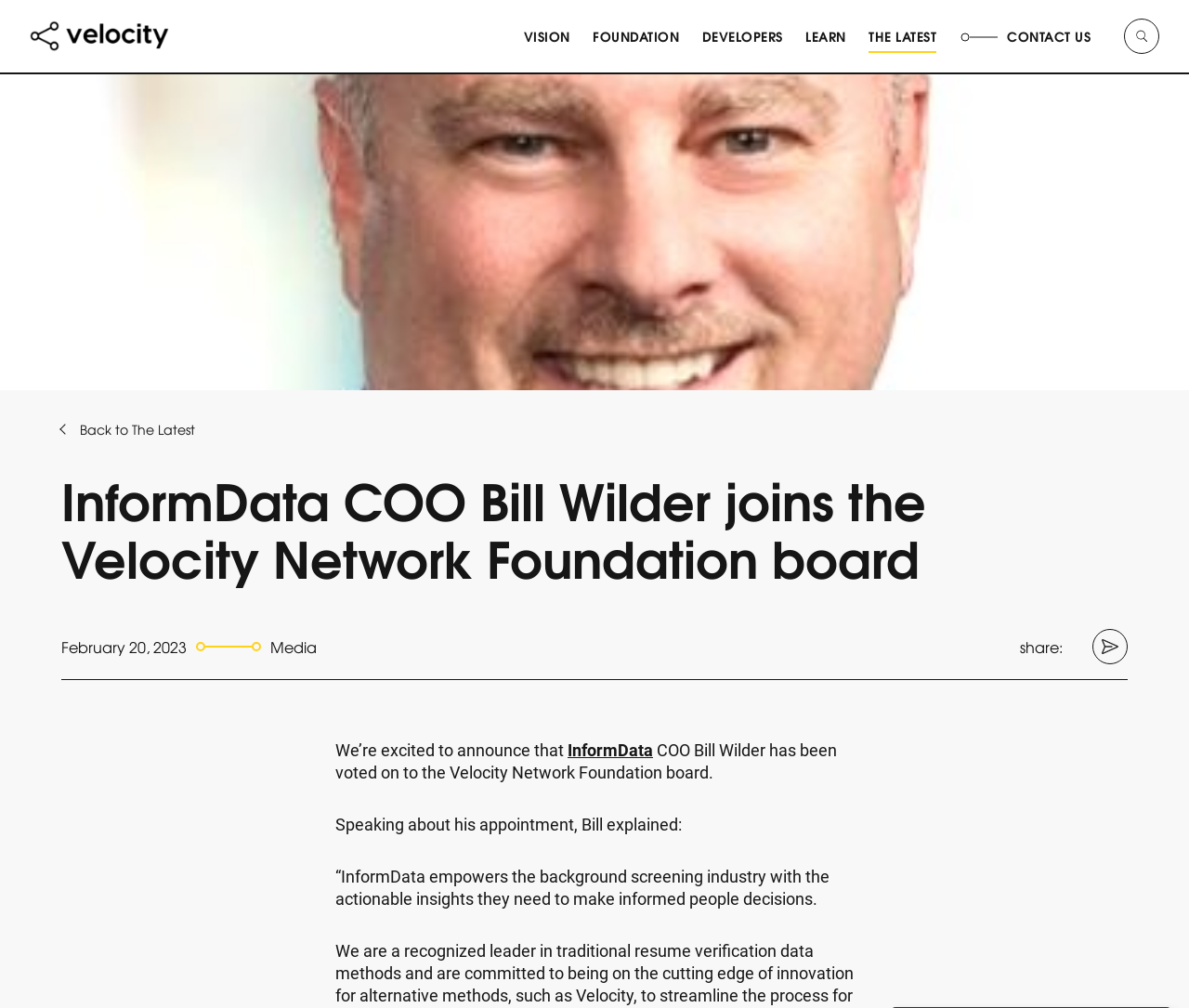Locate the bounding box coordinates of the clickable element to fulfill the following instruction: "Search for something". Provide the coordinates as four float numbers between 0 and 1 in the format [left, top, right, bottom].

[0.953, 0.028, 0.967, 0.044]